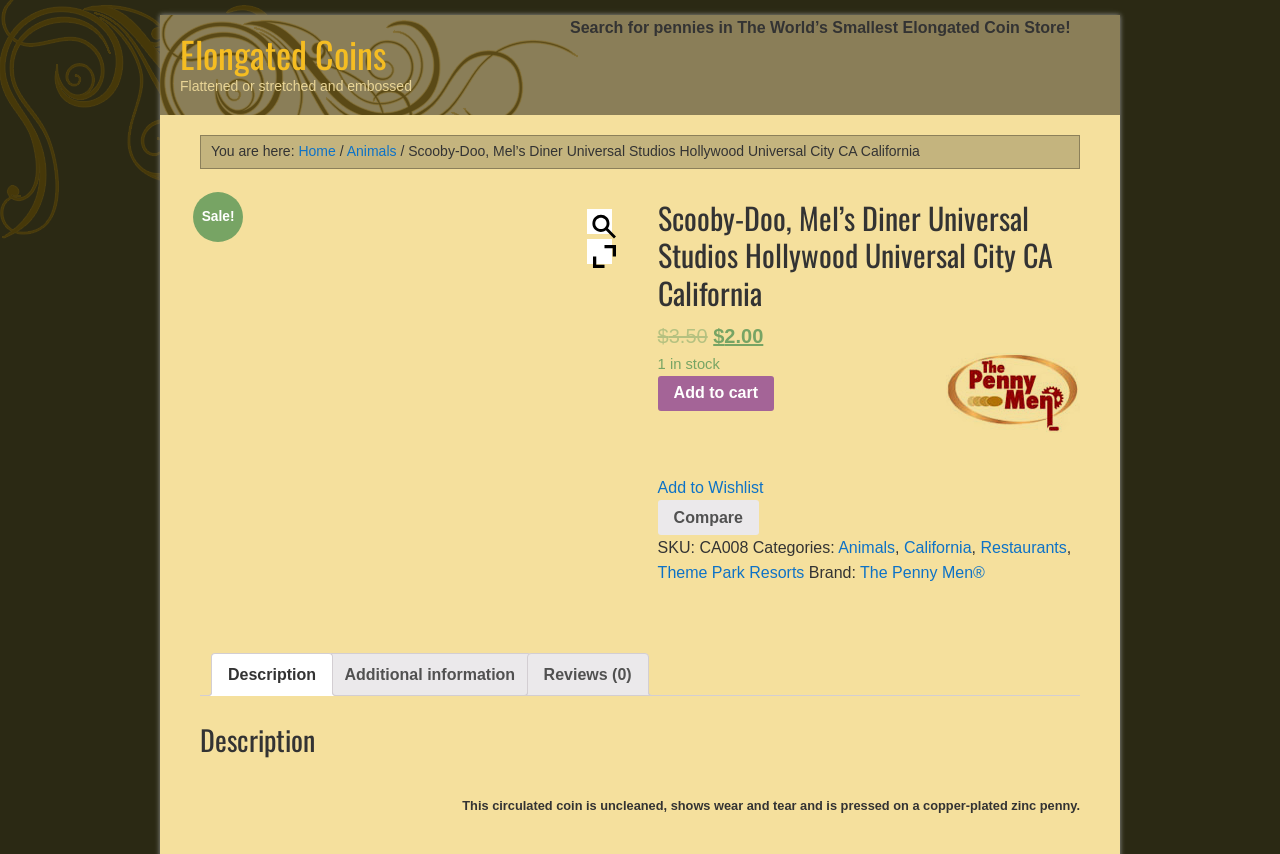Present a detailed account of what is displayed on the webpage.

This webpage appears to be a product page for a Scooby-Doo themed elongated coin from Mel's Diner at Universal Studios Hollywood. 

At the top of the page, there is a link to "Elongated Coins" and a brief description of what elongated coins are. Below this, there is a heading that invites users to search for pennies in The World's Smallest Elongated Coin Store. 

To the left of this heading, there is a breadcrumb navigation menu that shows the current location as "Scooby-Doo, Mel's Diner Universal Studios Hollywood Universal City CA California" within the categories of "Animals" and "Home". 

On the left side of the page, there is a large image of the Scooby-Doo elongated coin, with a "Sale!" label above it. Below the image, there is a heading with the product name, followed by a price of $2.00 and an image of The Penny Men logo. 

To the right of the image, there is a section with product details, including the availability of 1 item in stock, an "Add to cart" button, and options to add to wishlist or compare. Below this, there are details about the product, including its SKU, categories, and brand. 

At the bottom of the page, there is a horizontal tab list with options for "Description", "Additional information", and "Reviews (0)". The "Description" tab is not selected by default, but it contains a detailed description of the product, stating that it is an uncleaned, circulated coin that shows wear and tear and is pressed on a copper-plated zinc penny.